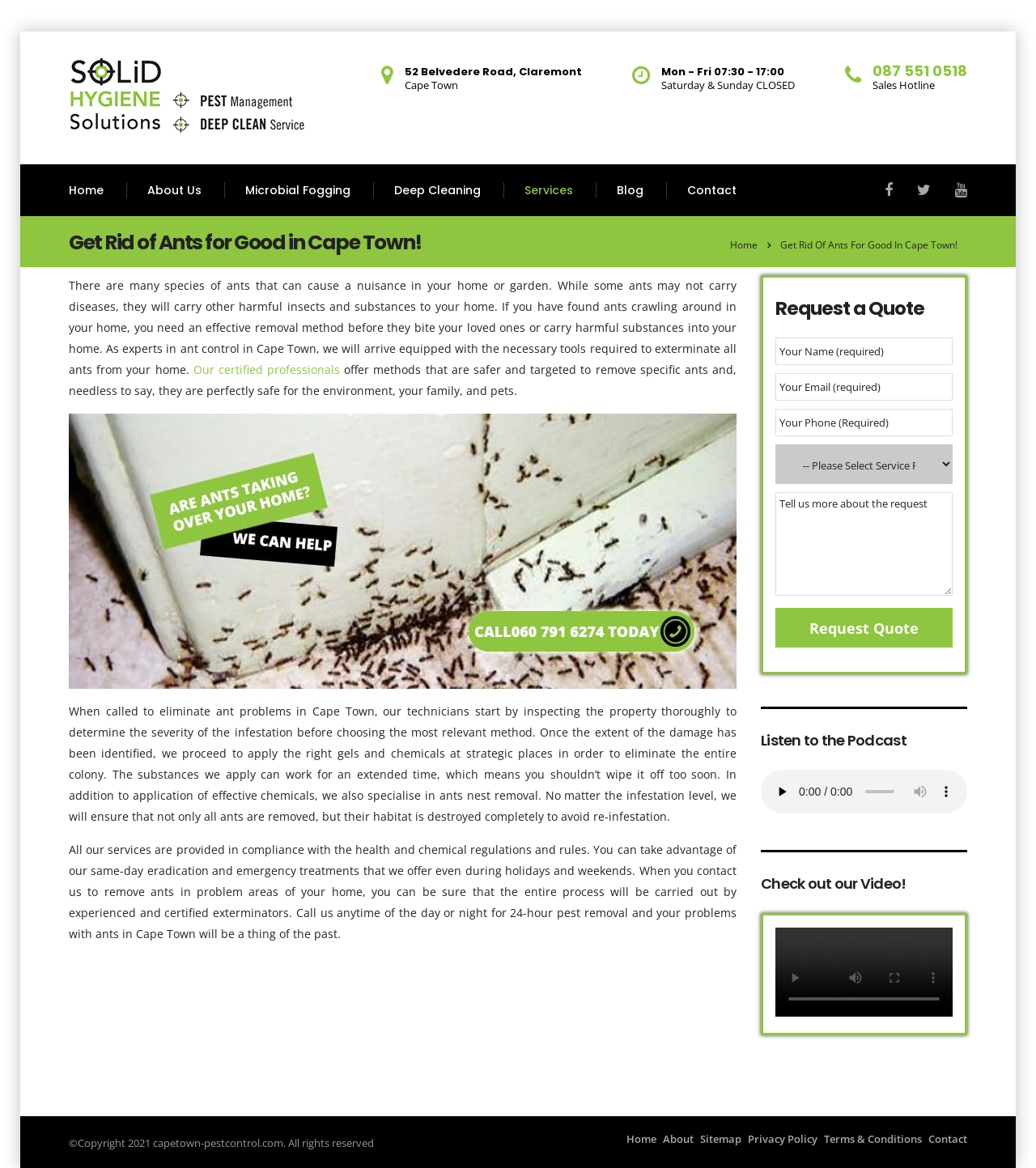What is the phone number for sales hotline?
Using the picture, provide a one-word or short phrase answer.

087 551 0518